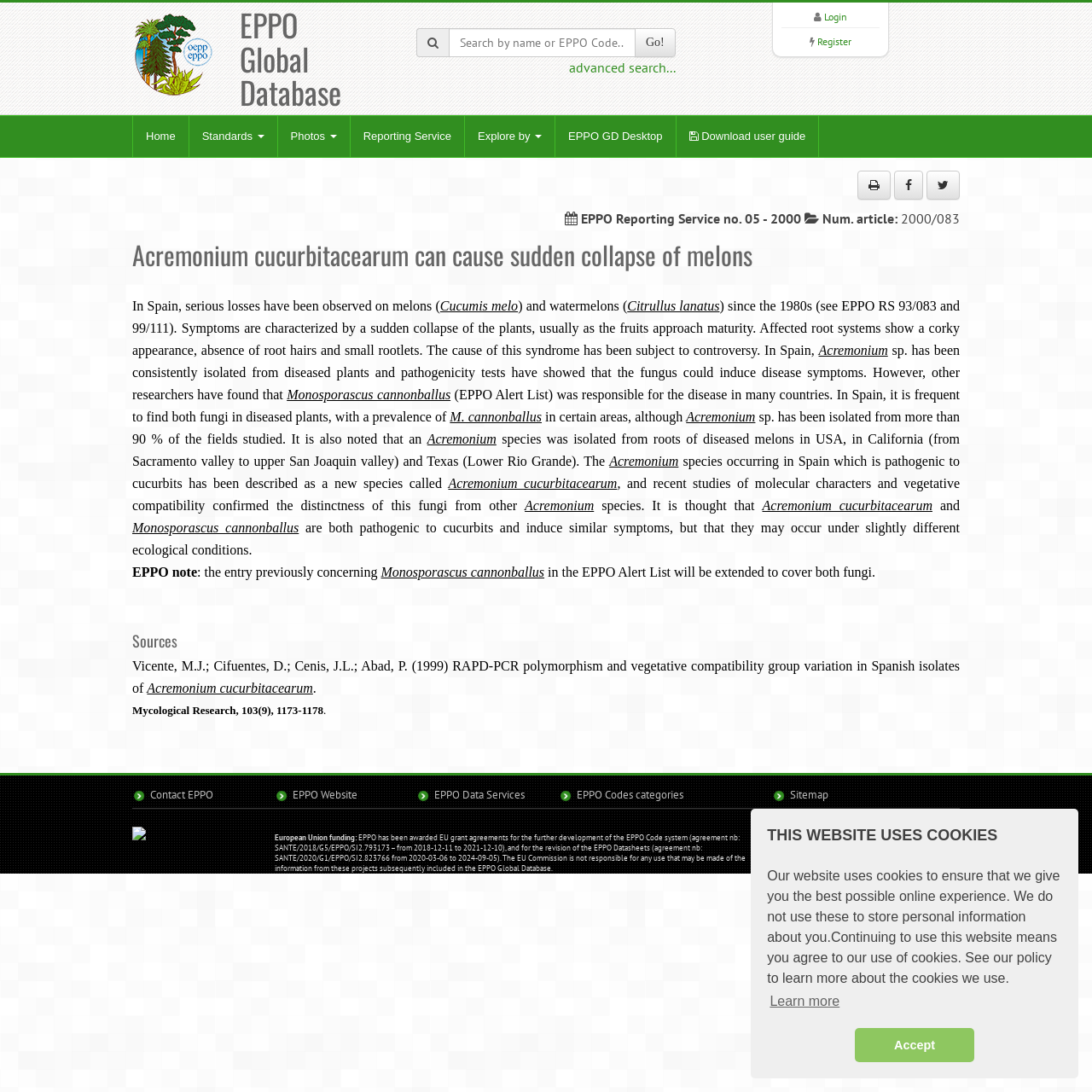What is the topic of the article?
Analyze the image and provide a thorough answer to the question.

The article on the webpage discusses the topic of Acremonium cucurbitacearum, a fungus that causes sudden collapse of melons, and its relation to cucurbits.